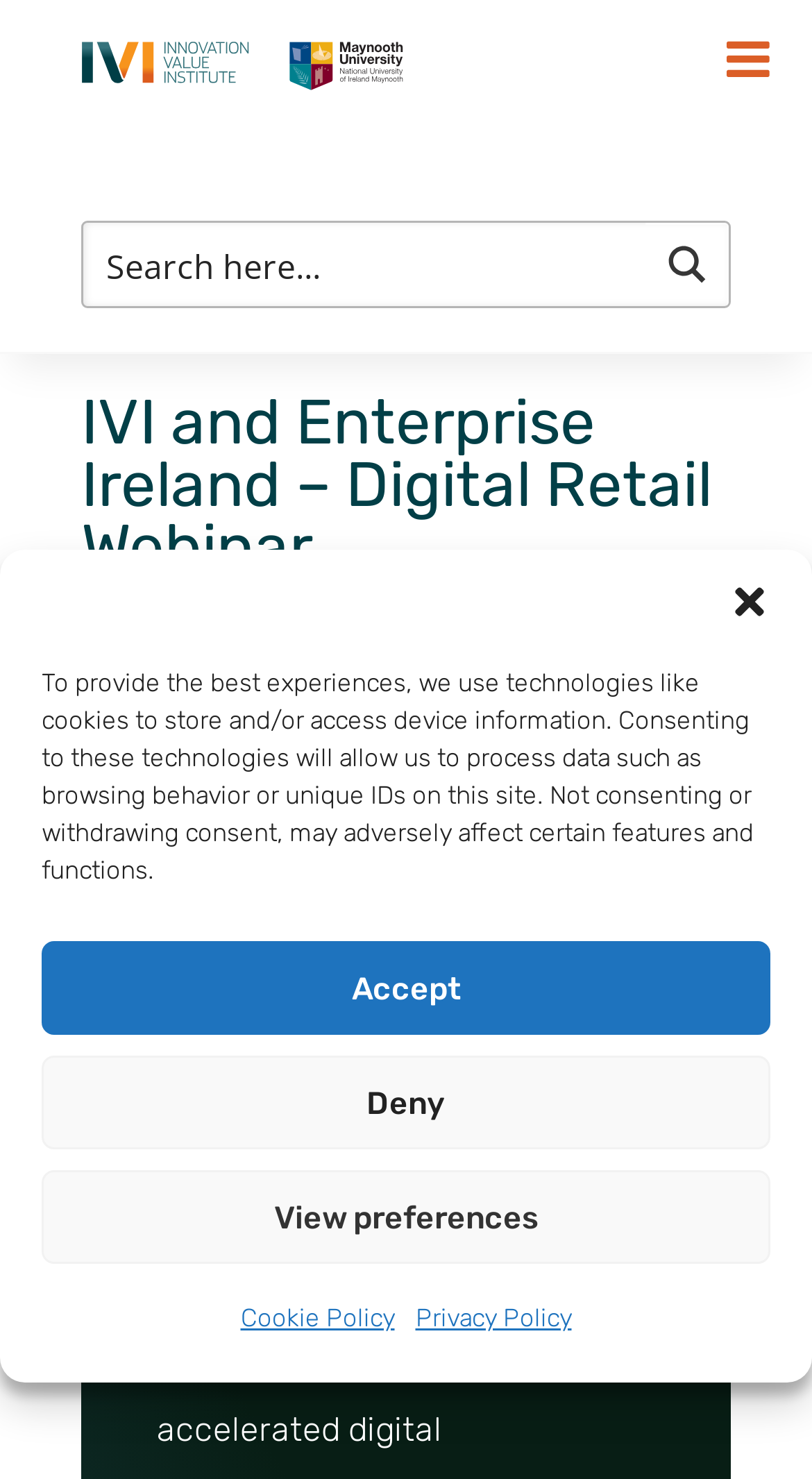What is the purpose of the search form?
Please give a detailed and thorough answer to the question, covering all relevant points.

The search form is located at the top of the webpage, and it has a search input field and a search button. This suggests that the purpose of the search form is to allow users to search for something, likely related to the webinar or the topic of Digital Retail.